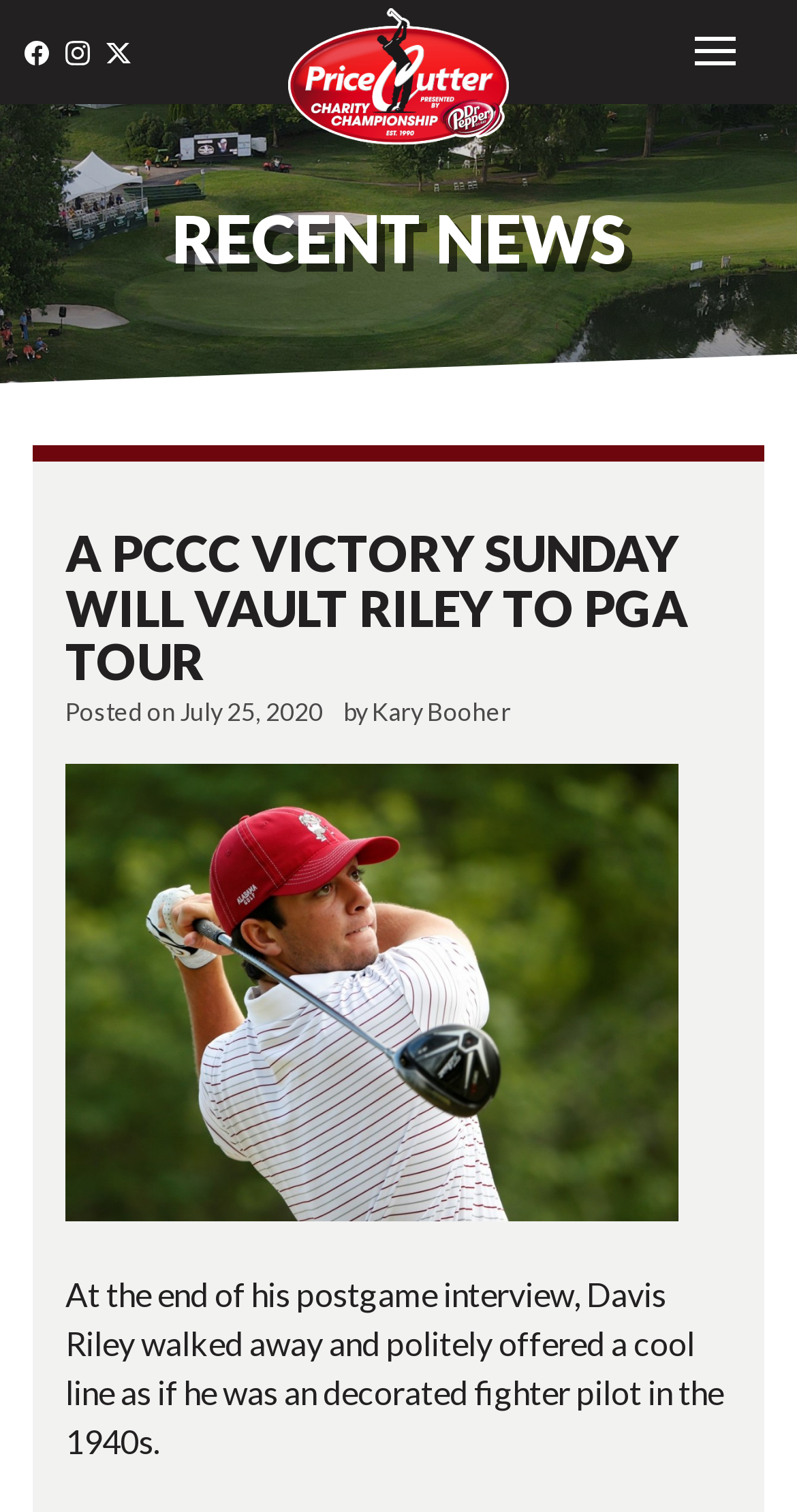Please specify the bounding box coordinates of the clickable region necessary for completing the following instruction: "View 051716_MGO_Regionals_RS034 image". The coordinates must consist of four float numbers between 0 and 1, i.e., [left, top, right, bottom].

[0.082, 0.779, 0.851, 0.804]